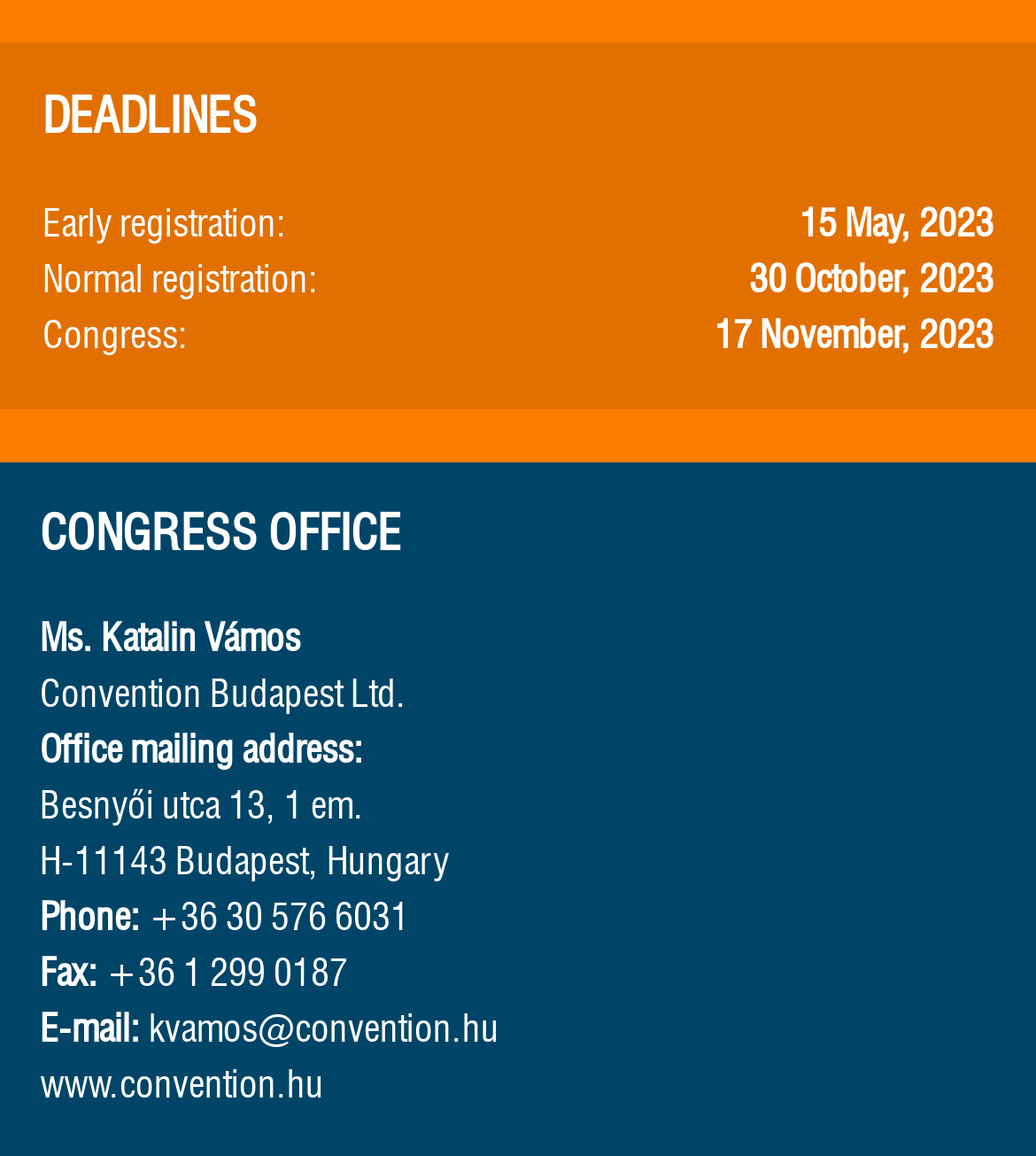Carefully examine the image and provide an in-depth answer to the question: Who is the contact person?

I found the contact person's name by looking at the text 'Ms. Katalin Vámos' which is listed under 'CONGRESS OFFICE' on the webpage.